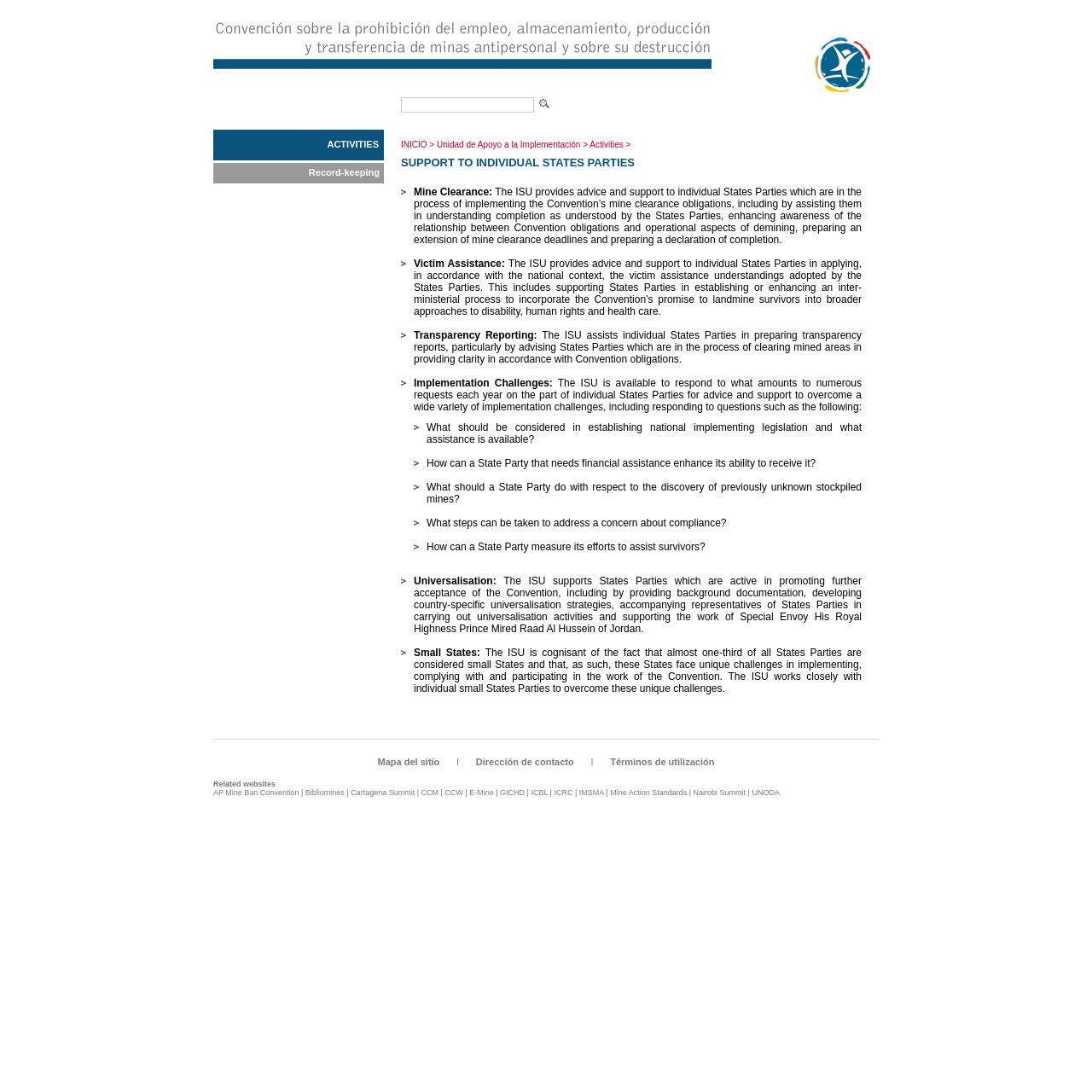What is the relationship between the Convention's obligations and operational aspects of demining?
Please respond to the question with as much detail as possible.

According to the webpage, the ISU provides advice and support to individual States Parties which are in the process of implementing the Convention’s mine clearance obligations, including by assisting them in understanding completion as understood by the States Parties, enhancing awareness of the relationship between Convention obligations and operational aspects of demining, preparing an extension of mine clearance deadlines and preparing a declaration of completion.